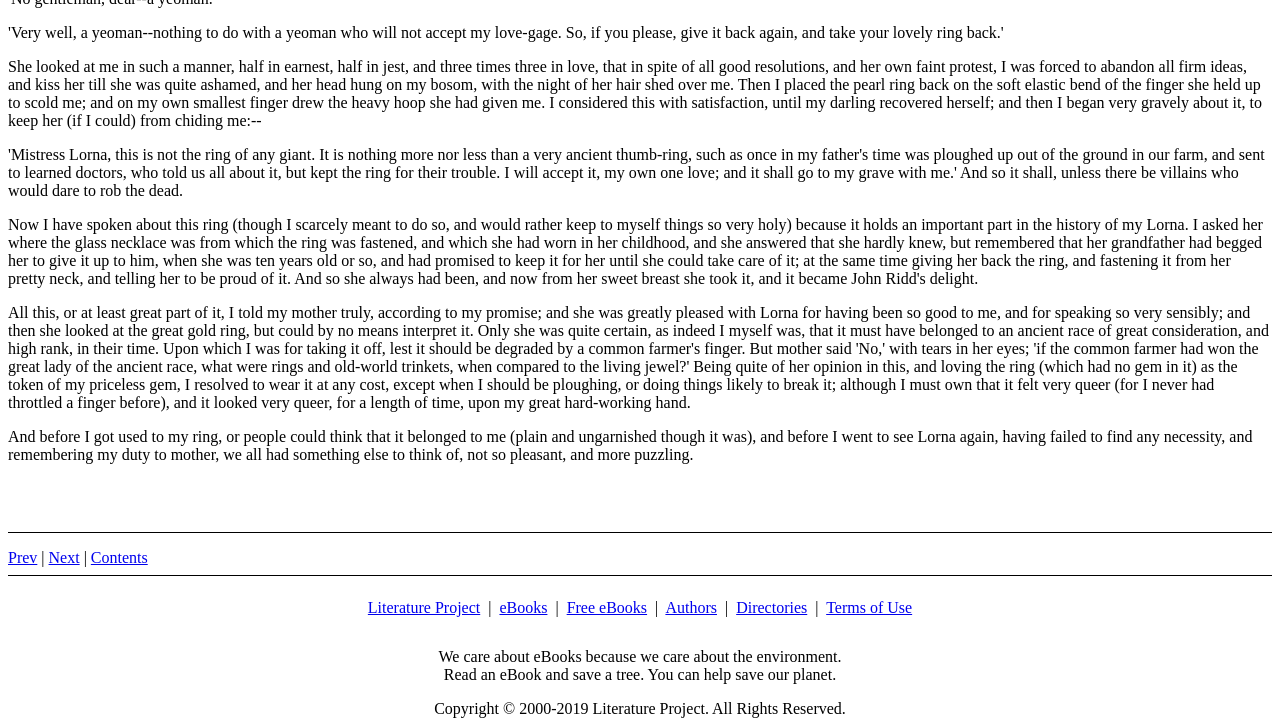Provide your answer to the question using just one word or phrase: How many links are present in the footer section?

7